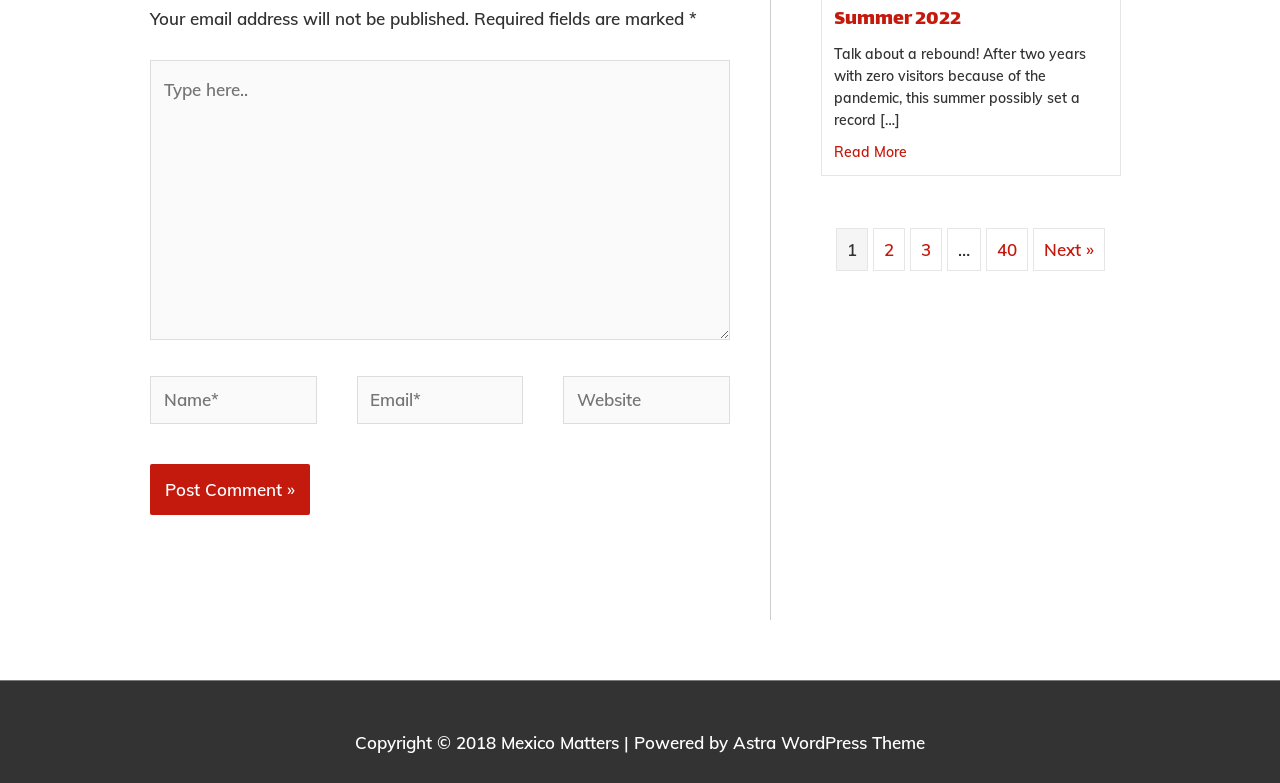Identify the bounding box coordinates necessary to click and complete the given instruction: "Read more about Summer 2022".

[0.651, 0.18, 0.708, 0.208]